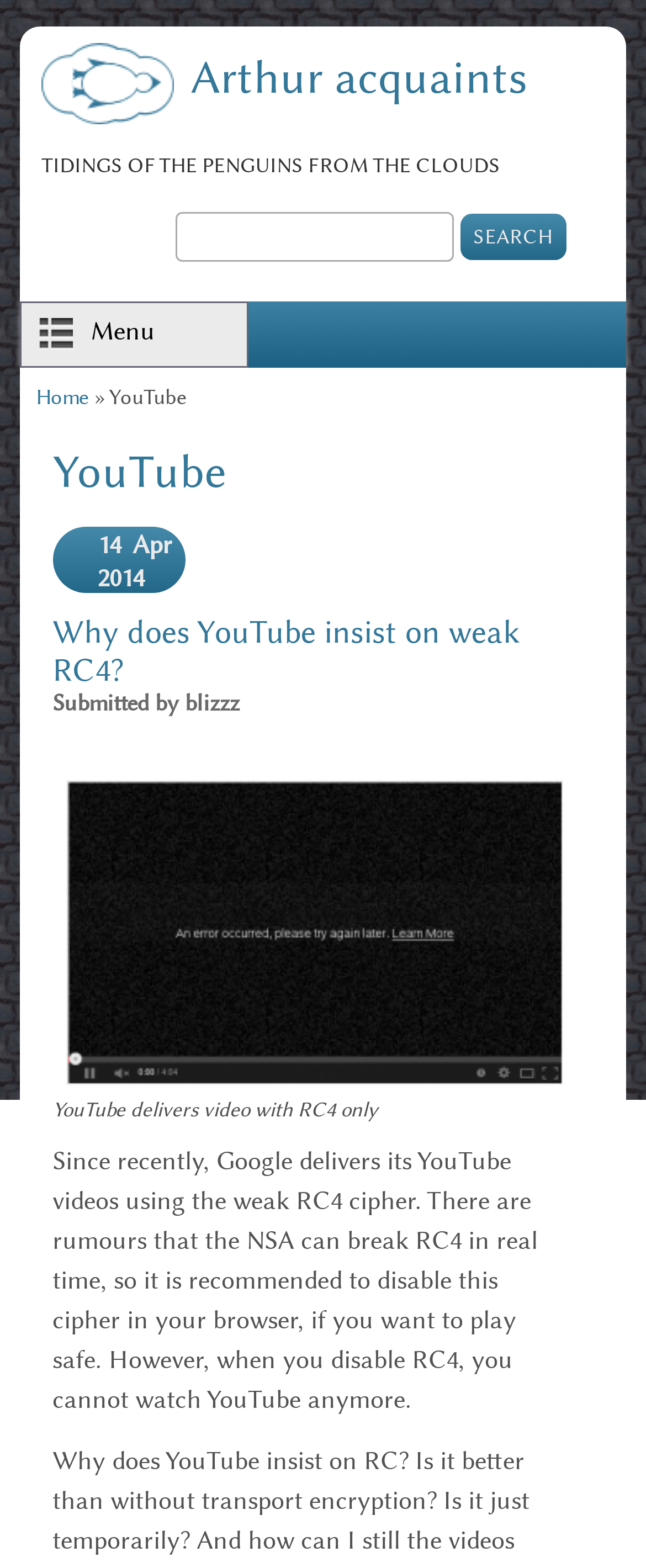Using the element description provided, determine the bounding box coordinates in the format (top-left x, top-left y, bottom-right x, bottom-right y). Ensure that all values are floating point numbers between 0 and 1. Element description: Home

[0.056, 0.245, 0.138, 0.261]